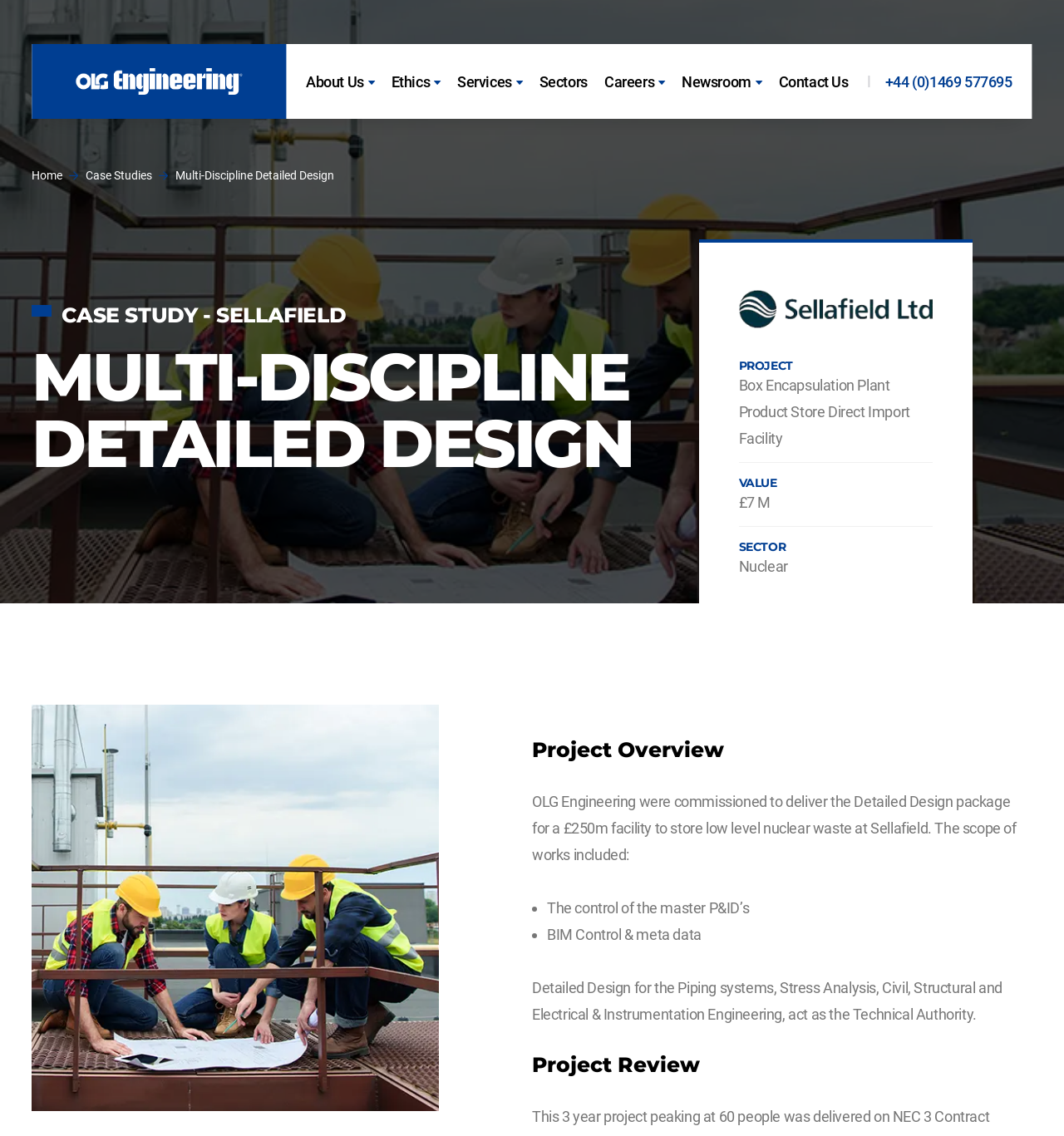Please pinpoint the bounding box coordinates for the region I should click to adhere to this instruction: "call the phone number".

[0.832, 0.062, 0.951, 0.082]